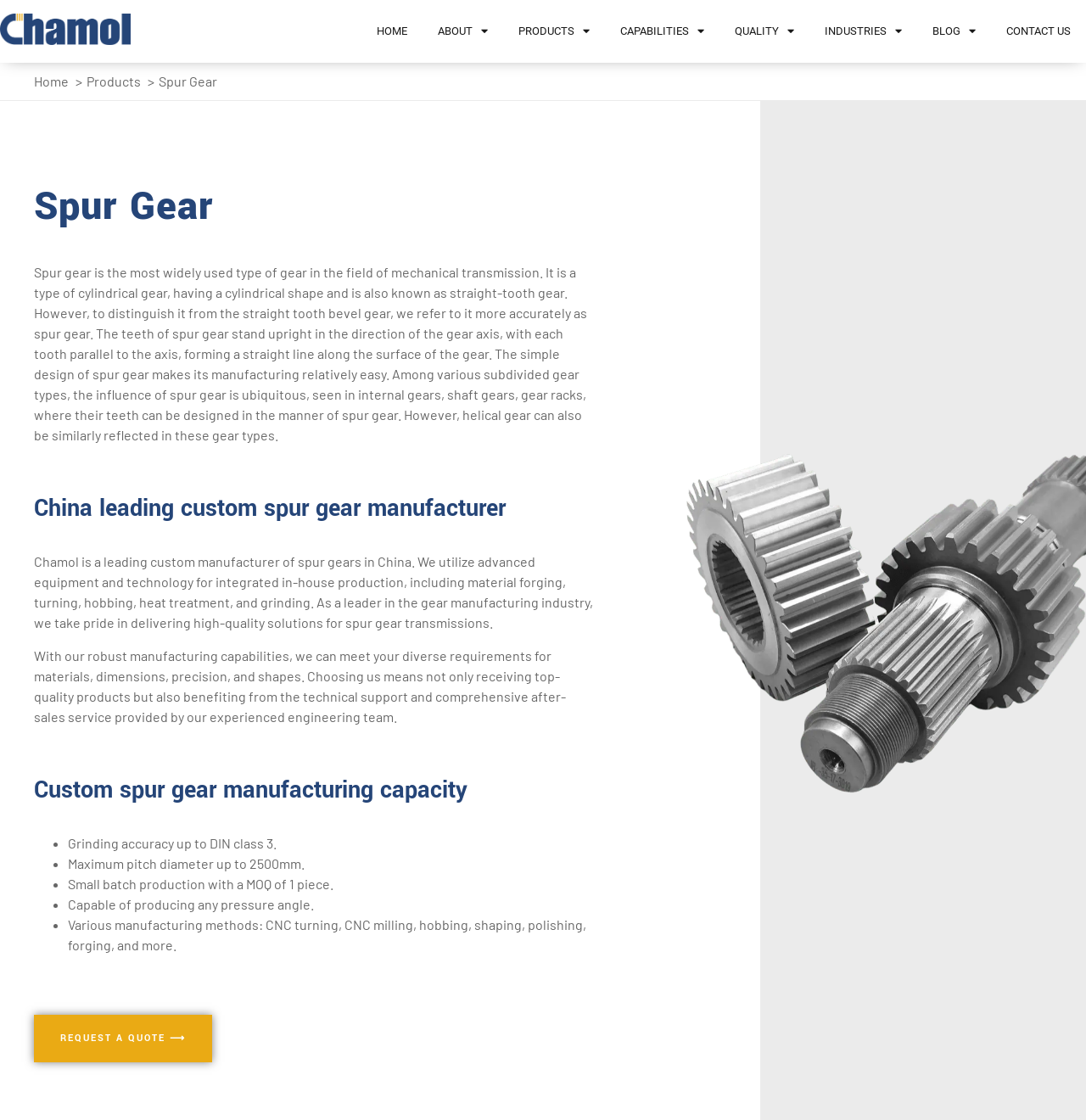How can I get a quote for custom spur gear manufacturing?
Provide an in-depth and detailed answer to the question.

The webpage provides a link to 'REQUEST A QUOTE' at the bottom, indicating that customers can click on this link to get a quote for their custom spur gear manufacturing needs.